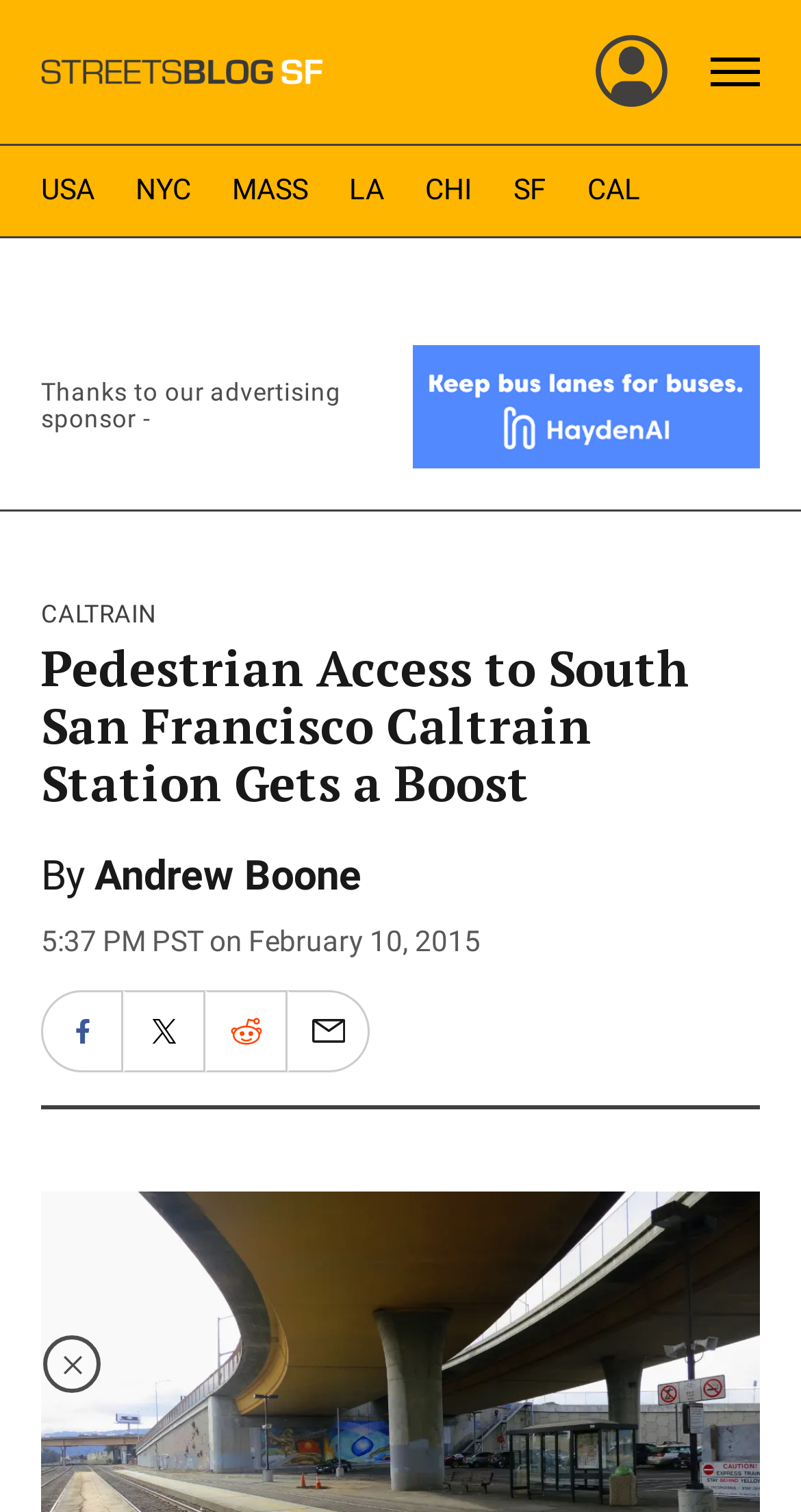Please identify the bounding box coordinates of the area that needs to be clicked to follow this instruction: "Read about Pedestrian Access to South San Francisco Caltrain Station".

[0.051, 0.425, 0.949, 0.537]